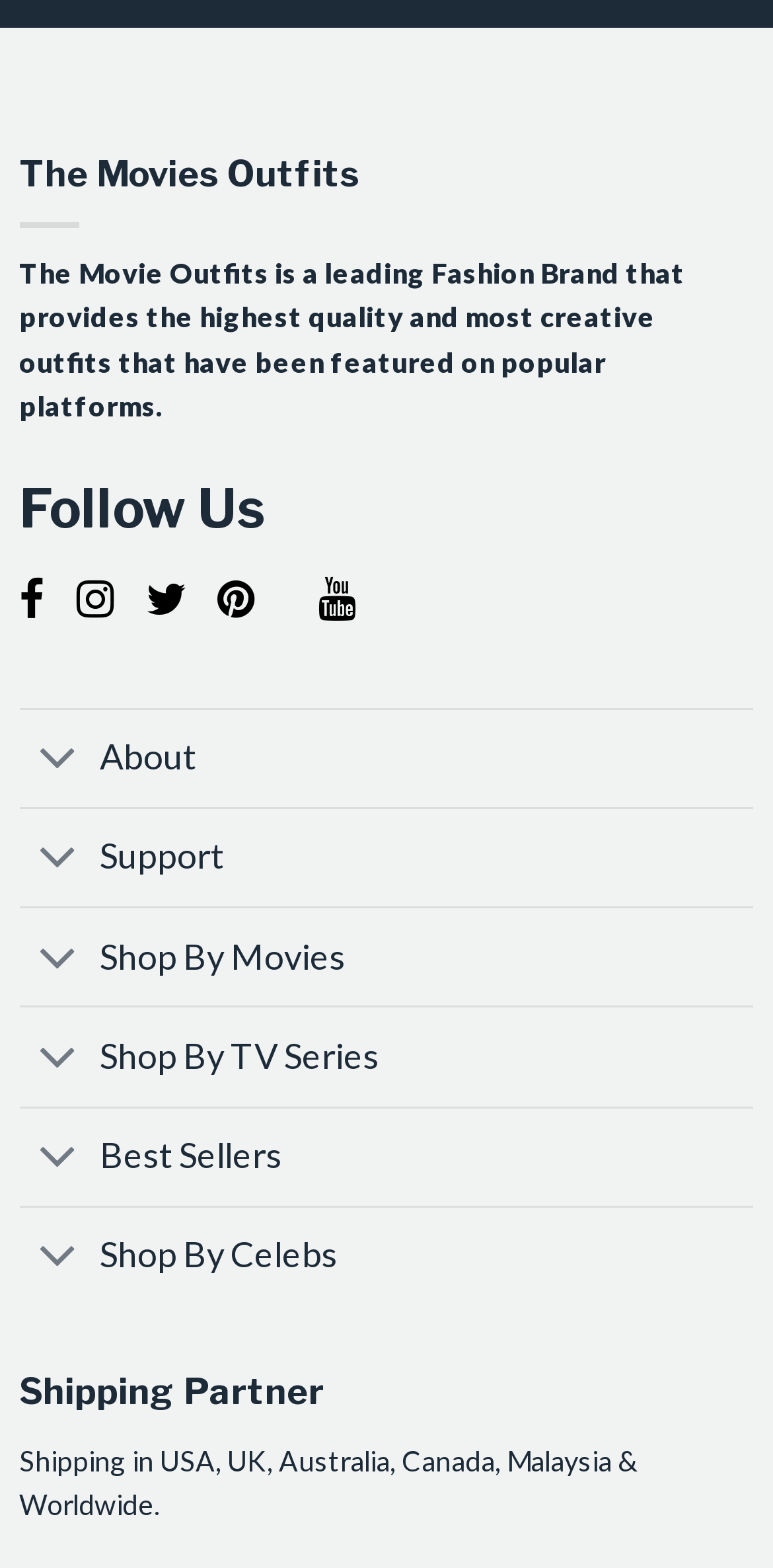Please provide the bounding box coordinates for the UI element as described: "Support". The coordinates must be four floats between 0 and 1, represented as [left, top, right, bottom].

[0.025, 0.514, 0.975, 0.578]